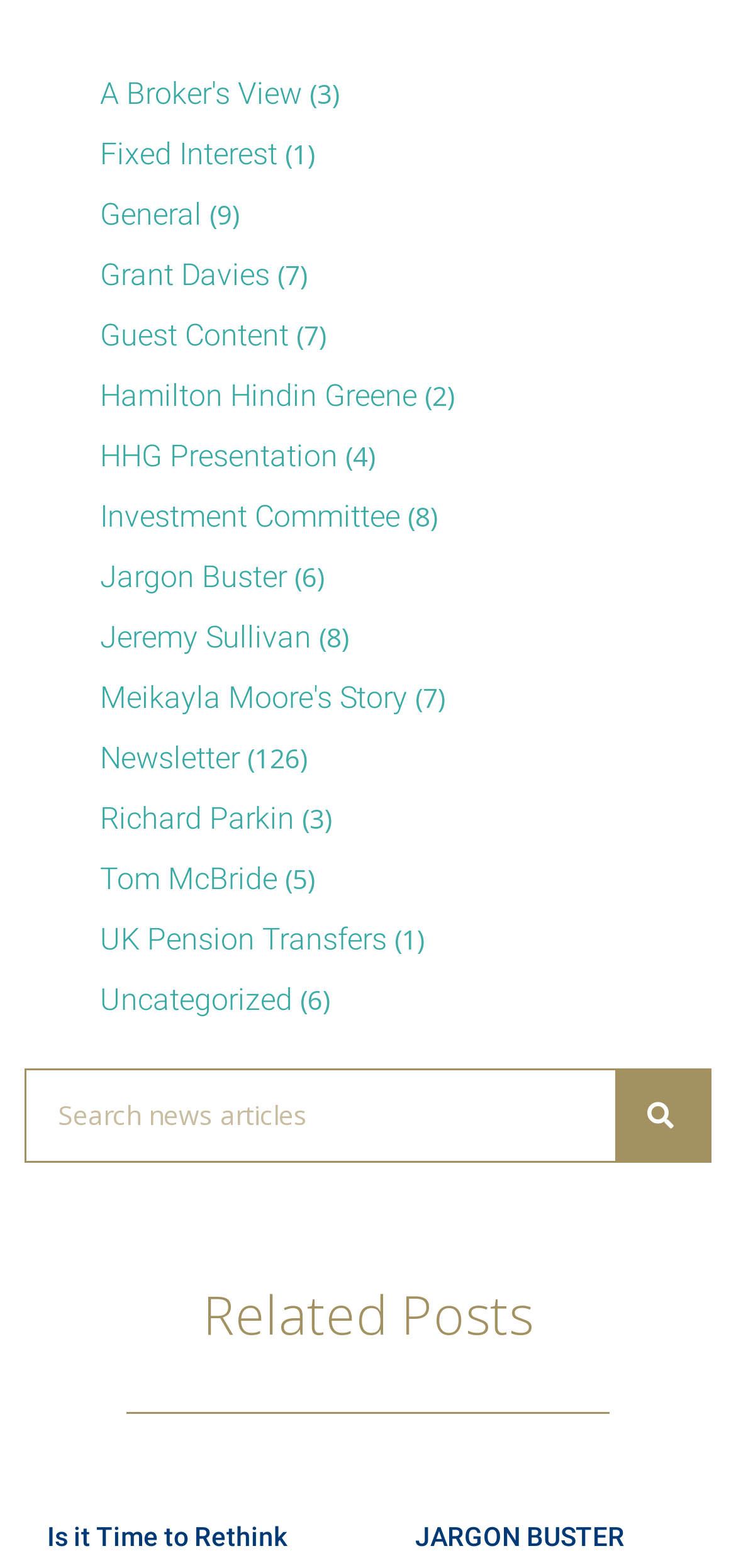Determine the bounding box of the UI element mentioned here: "About". The coordinates must be in the format [left, top, right, bottom] with values ranging from 0 to 1.

None